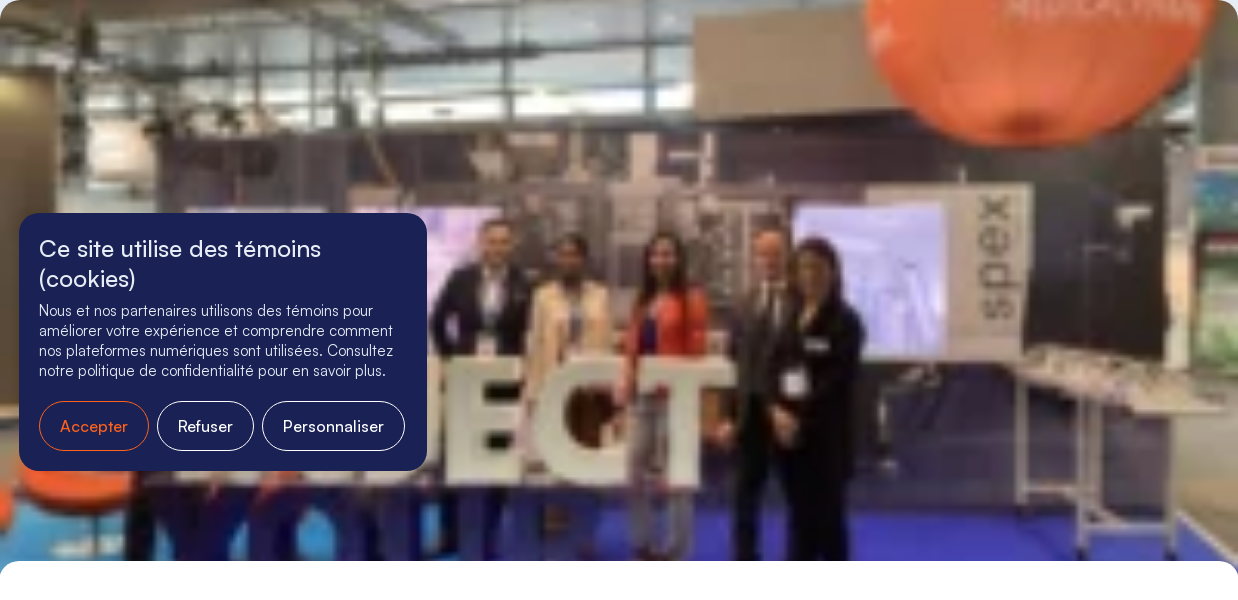Illustrate the image with a detailed and descriptive caption.

The image captures a moment from the CPhI event held in Frankfurt from November 1st to 3rd, where the SGH Medical Pharma team is proudly presenting their new group identity. In the foreground, a diverse group of professionals stands behind a large, white letter formation spelling "CONNECT," symbolizing their ambition to enhance collaboration in the pharmaceutical and diagnostics sectors. 

The backdrop features an exhibition booth decorated with promotional materials and displays showcasing their expertise in plastic transformation. Above, a prominent orange balloon adds a vibrant touch to the scene. Overlaying the image is a cookie consent notification in French, indicating the site’s use of cookies to enhance user experience and urging visitors to review their privacy policy. The atmosphere conveys a sense of innovation and partnership in advancing healthcare solutions.